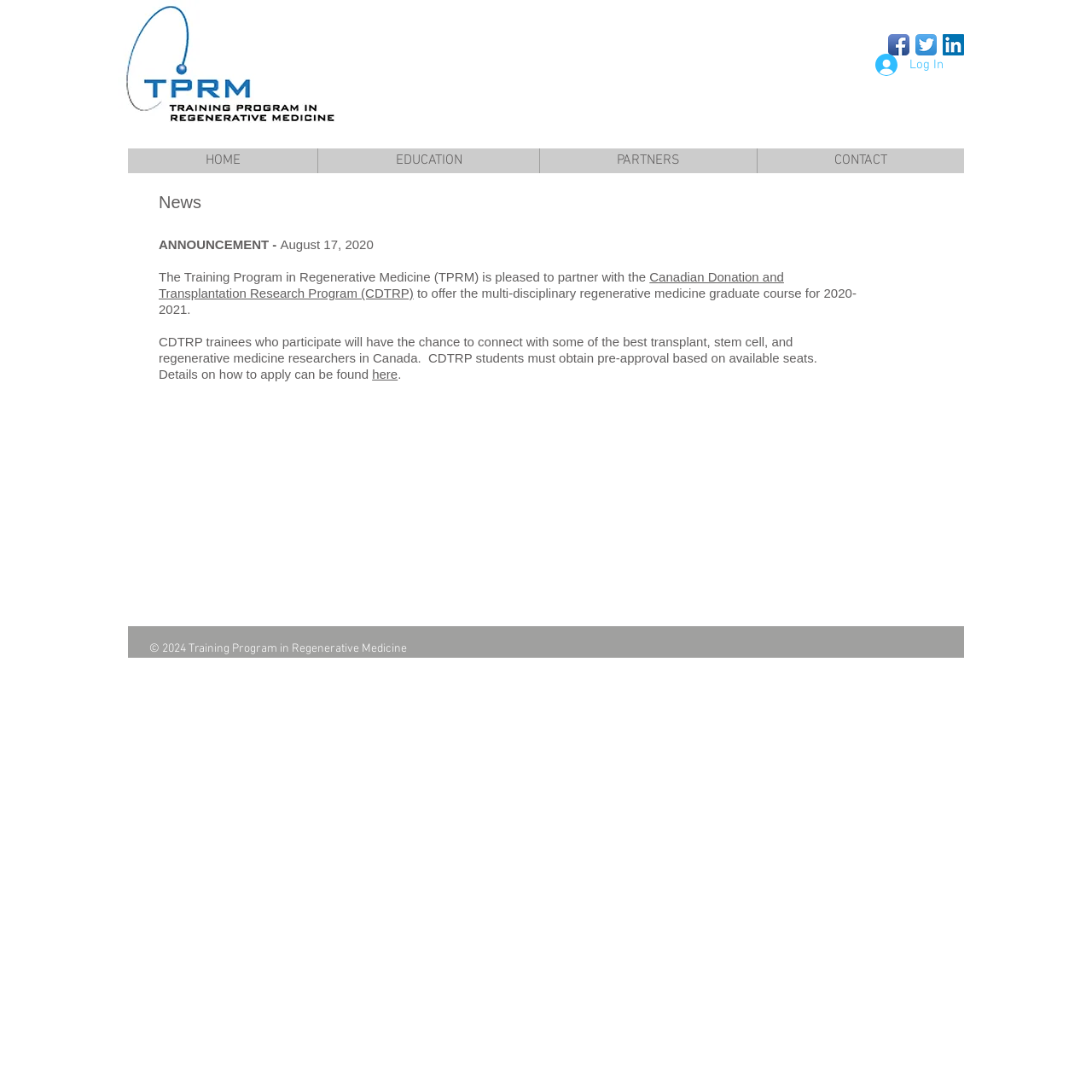Please find the bounding box coordinates of the element that needs to be clicked to perform the following instruction: "Click the Facebook App Icon". The bounding box coordinates should be four float numbers between 0 and 1, represented as [left, top, right, bottom].

[0.813, 0.031, 0.833, 0.051]